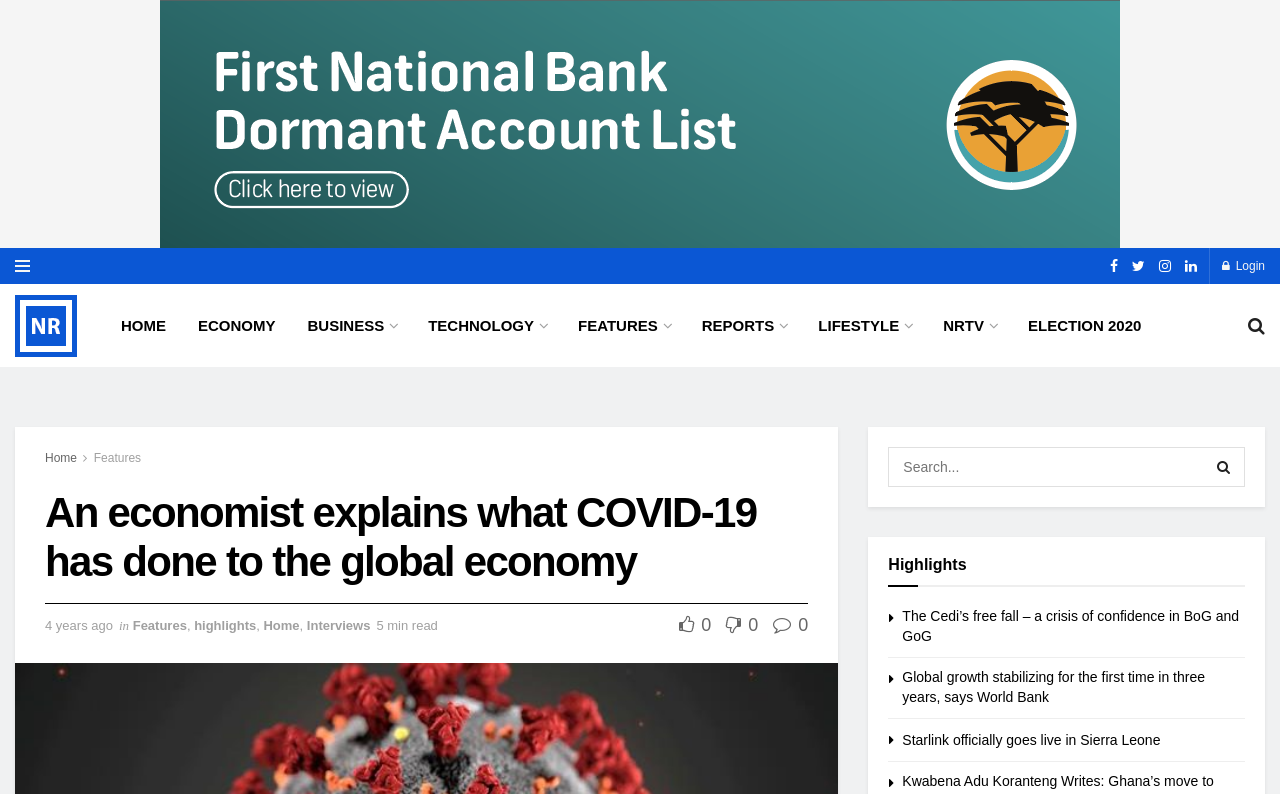What is the website's name?
Based on the visual content, answer with a single word or a brief phrase.

NORVANREPORTS.COM